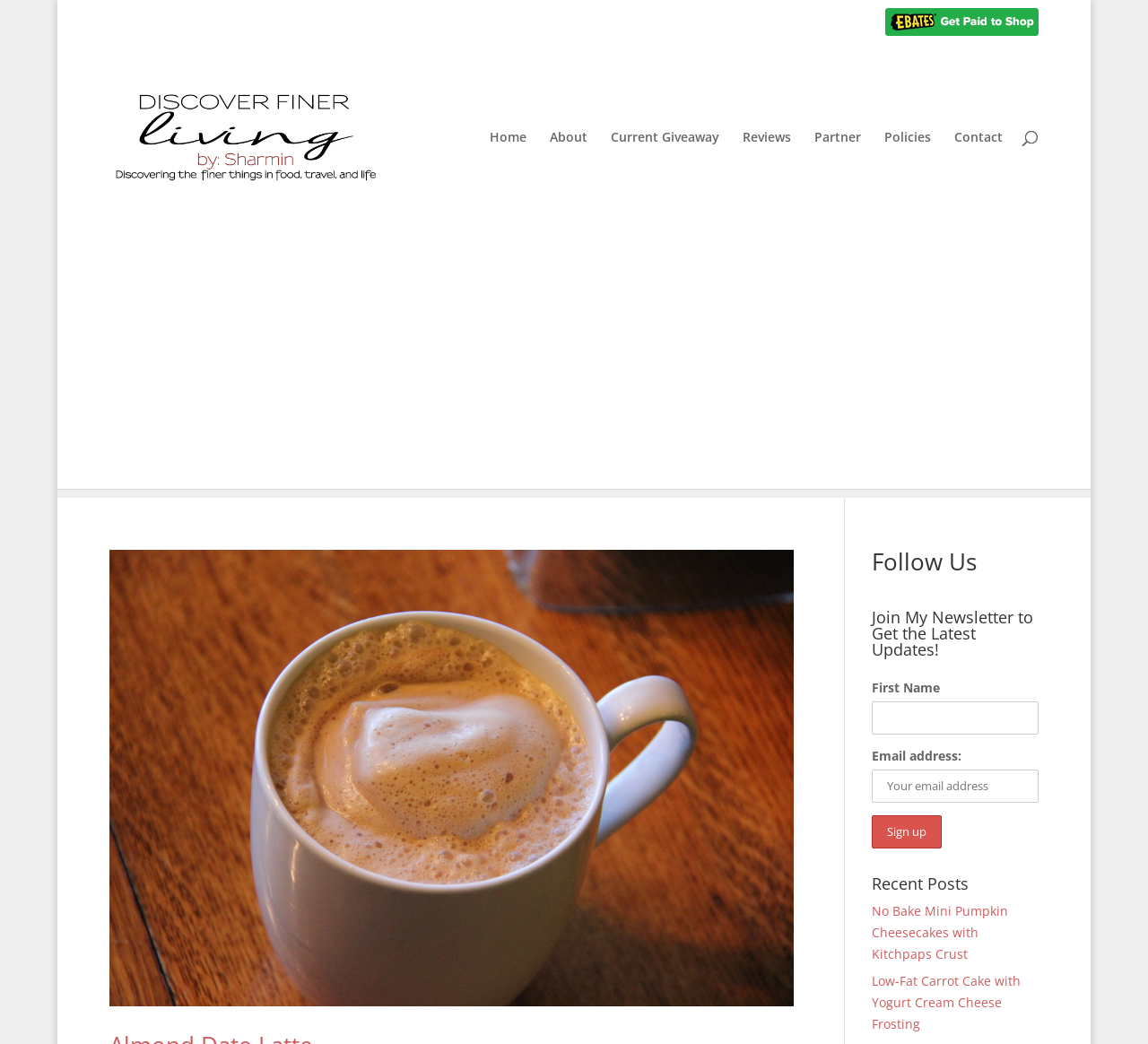Please identify the bounding box coordinates of the area I need to click to accomplish the following instruction: "Click the 'Manage privacy settings' button".

None